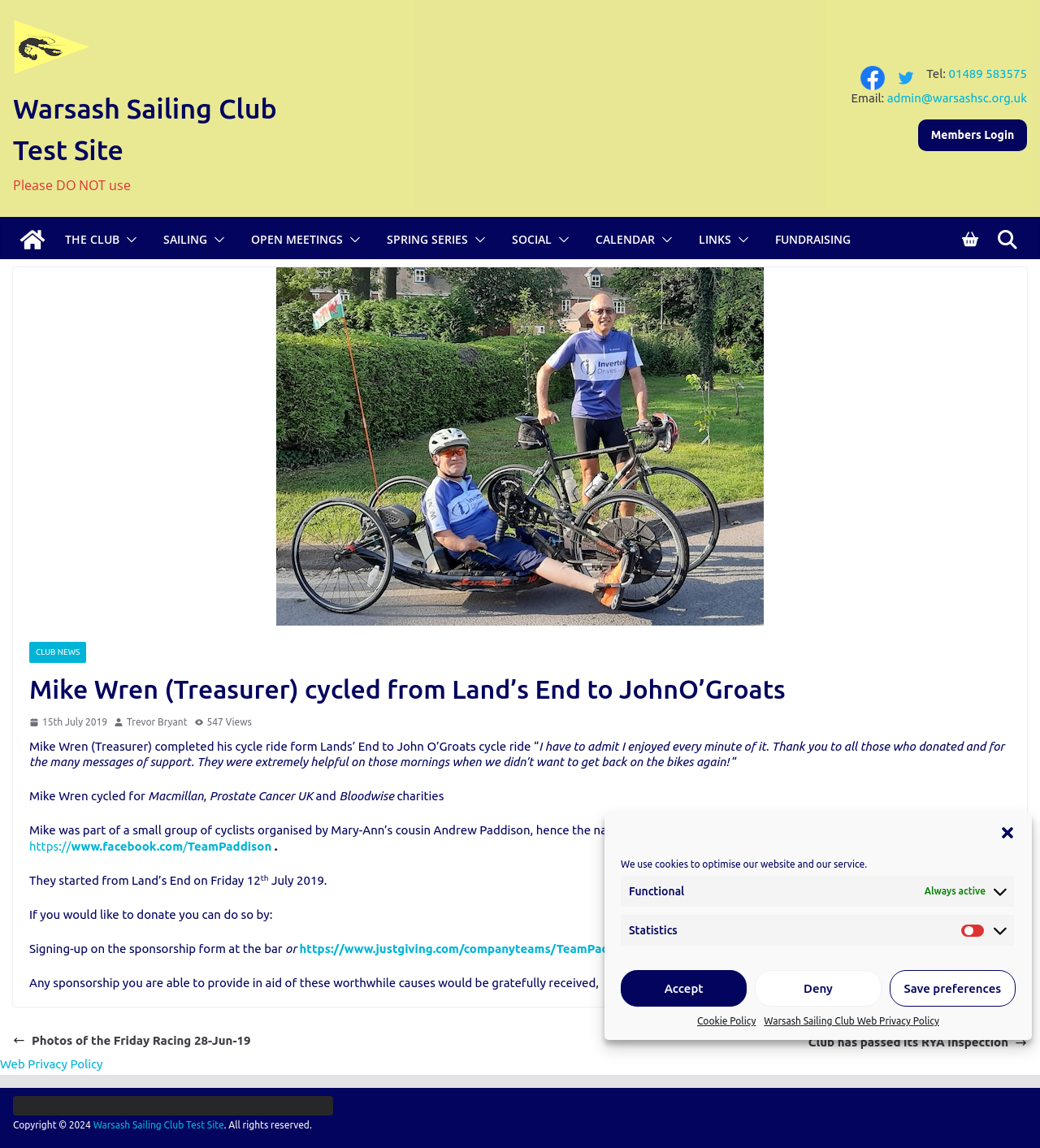Determine the bounding box coordinates of the clickable element to achieve the following action: 'Click the 'Members Login' button'. Provide the coordinates as four float values between 0 and 1, formatted as [left, top, right, bottom].

[0.883, 0.104, 0.988, 0.131]